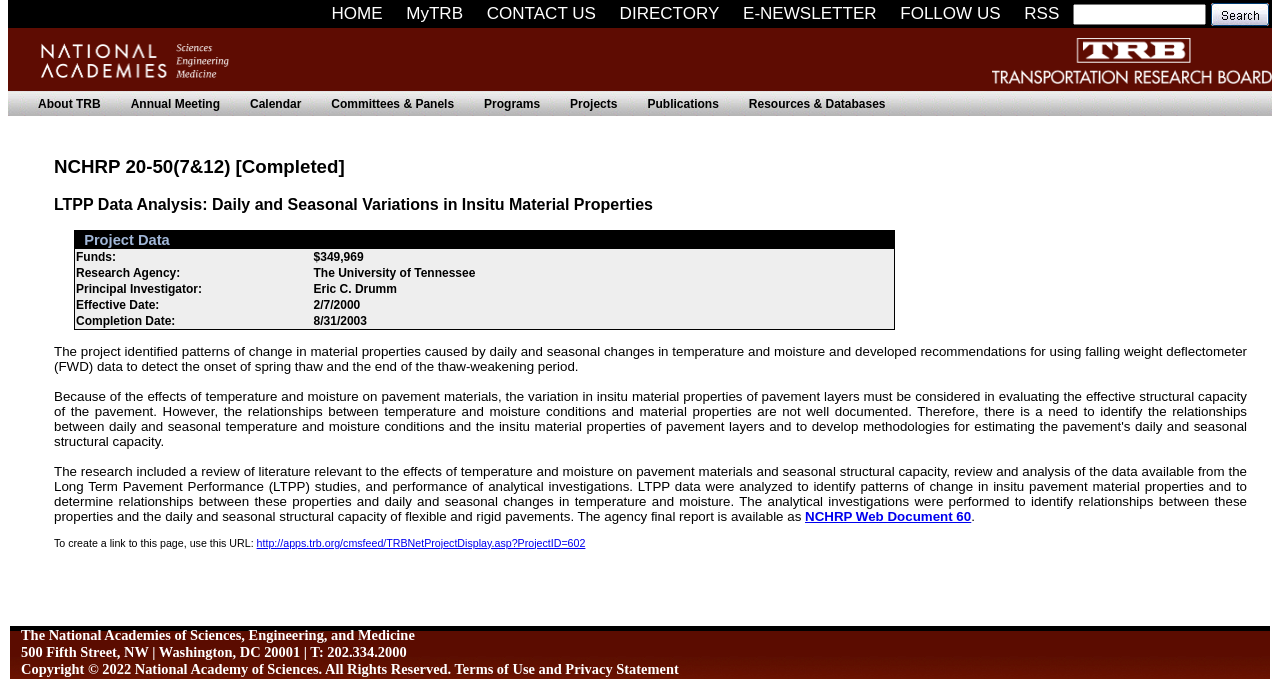What is the name of the organization at the top of the page?
Provide a one-word or short-phrase answer based on the image.

The National Academies of Sciences, Engineering, and Medicine